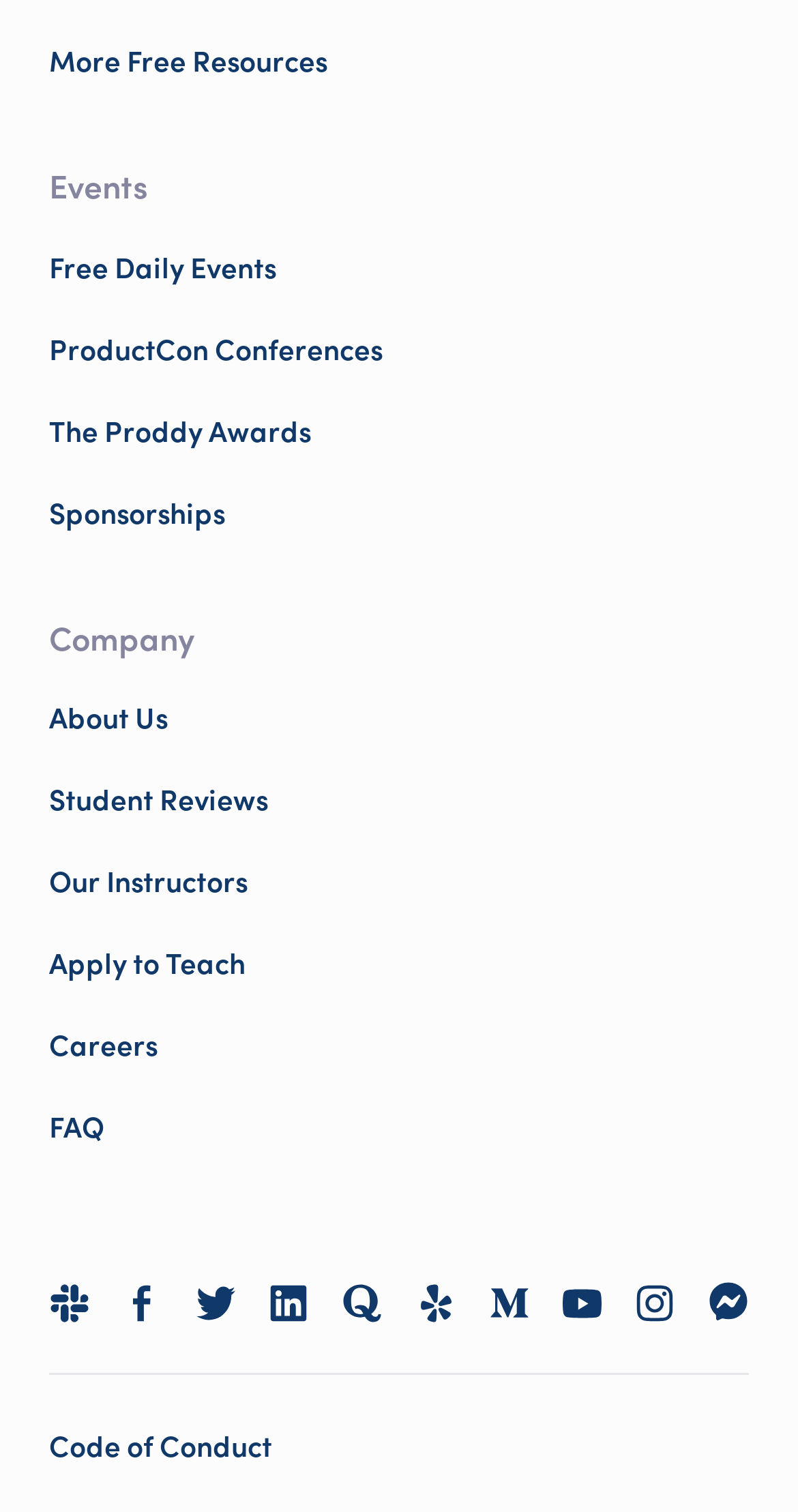Identify the bounding box coordinates of the clickable region necessary to fulfill the following instruction: "Learn about the company". The bounding box coordinates should be four float numbers between 0 and 1, i.e., [left, top, right, bottom].

[0.062, 0.408, 0.244, 0.435]